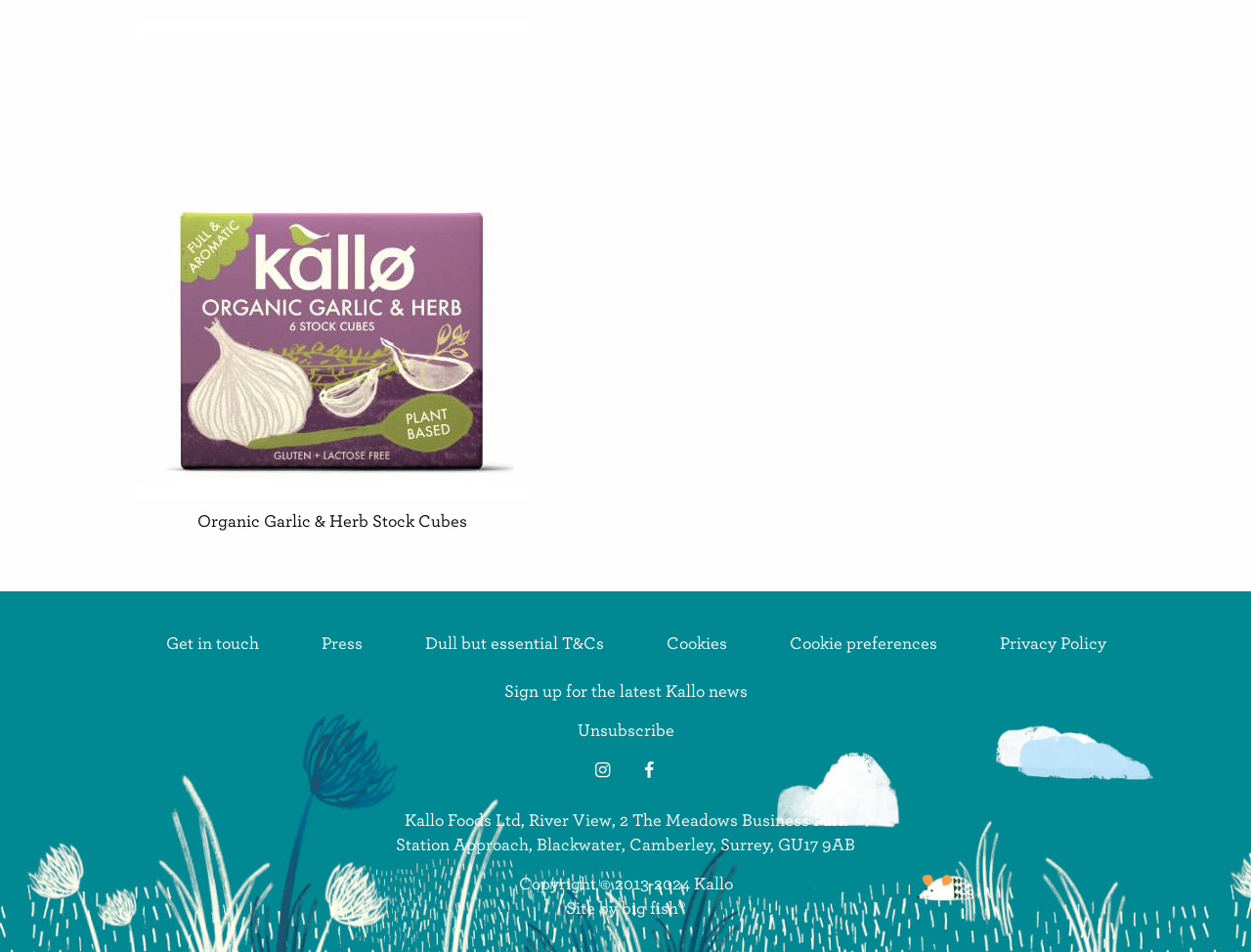Please identify the bounding box coordinates of the element I should click to complete this instruction: 'View Organic Garlic & Herb Stock Cubes'. The coordinates should be given as four float numbers between 0 and 1, like this: [left, top, right, bottom].

[0.043, 0.024, 0.488, 0.57]